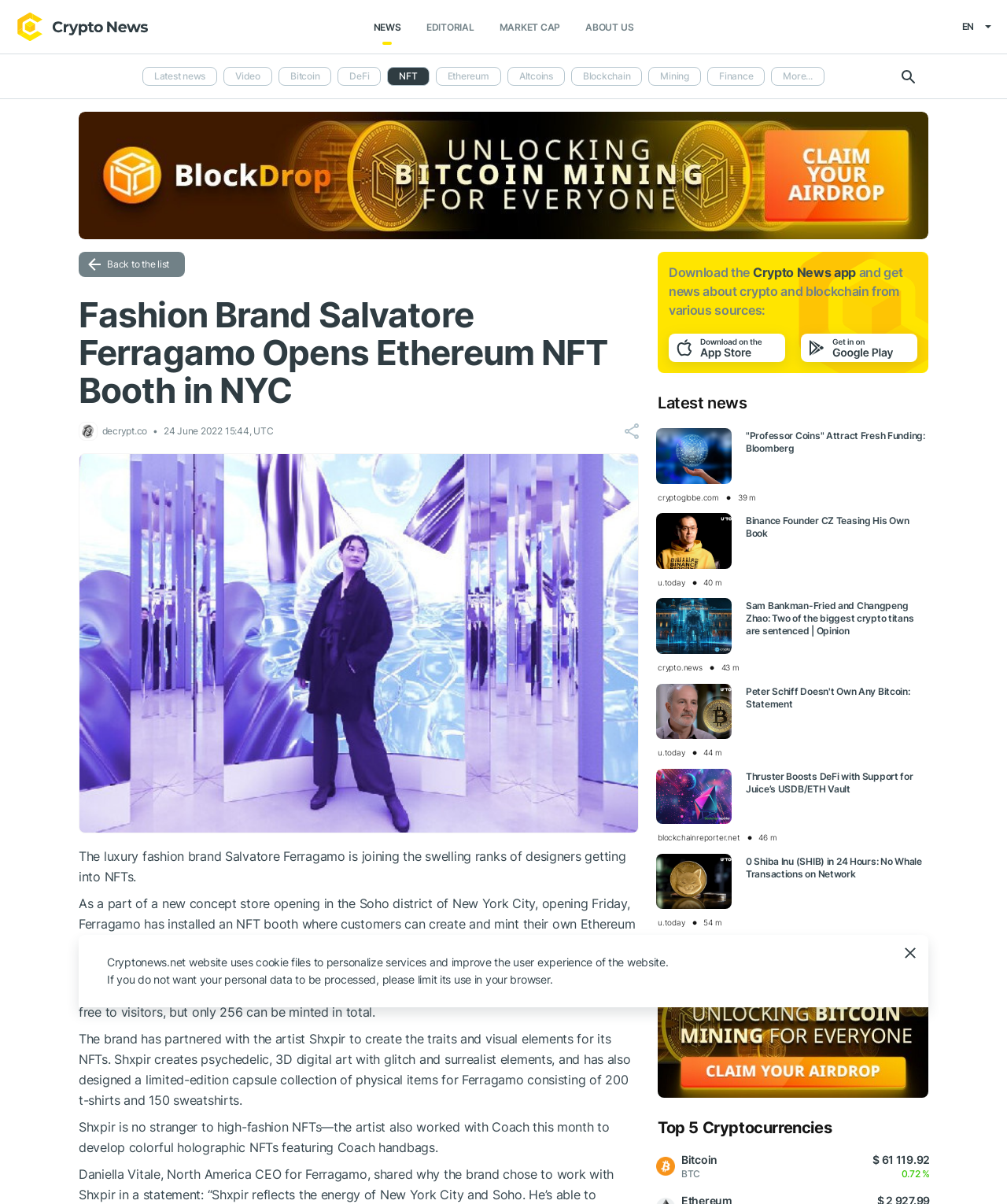Analyze the image and deliver a detailed answer to the question: What is the brand that is opening an NFT booth in NYC?

The answer can be found in the article's text, where it is stated that 'The luxury fashion brand Salvatore Ferragamo is joining the swelling ranks of designers getting into NFTs.'